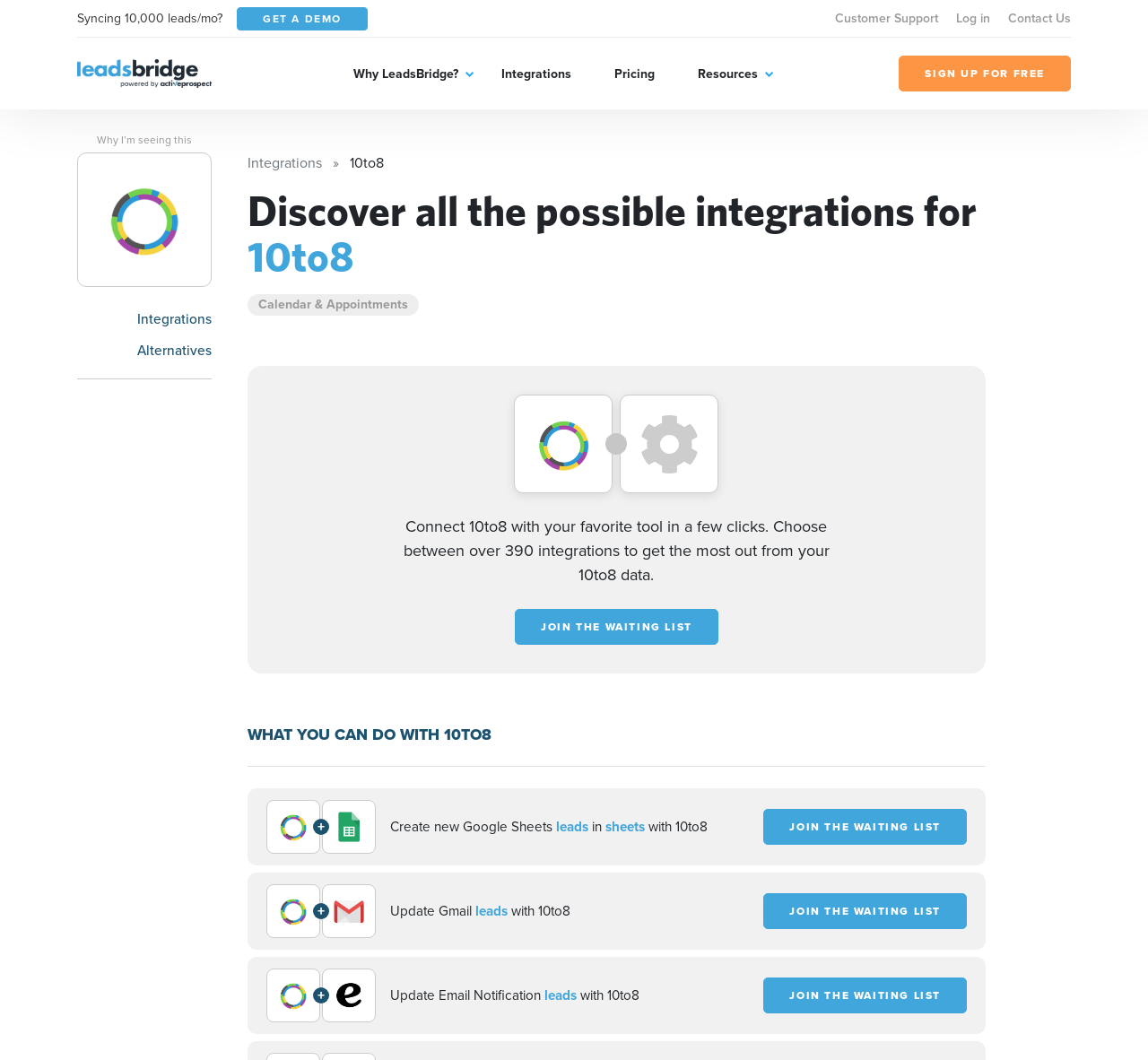Extract the bounding box coordinates for the HTML element that matches this description: "June 2020". The coordinates should be four float numbers between 0 and 1, i.e., [left, top, right, bottom].

None